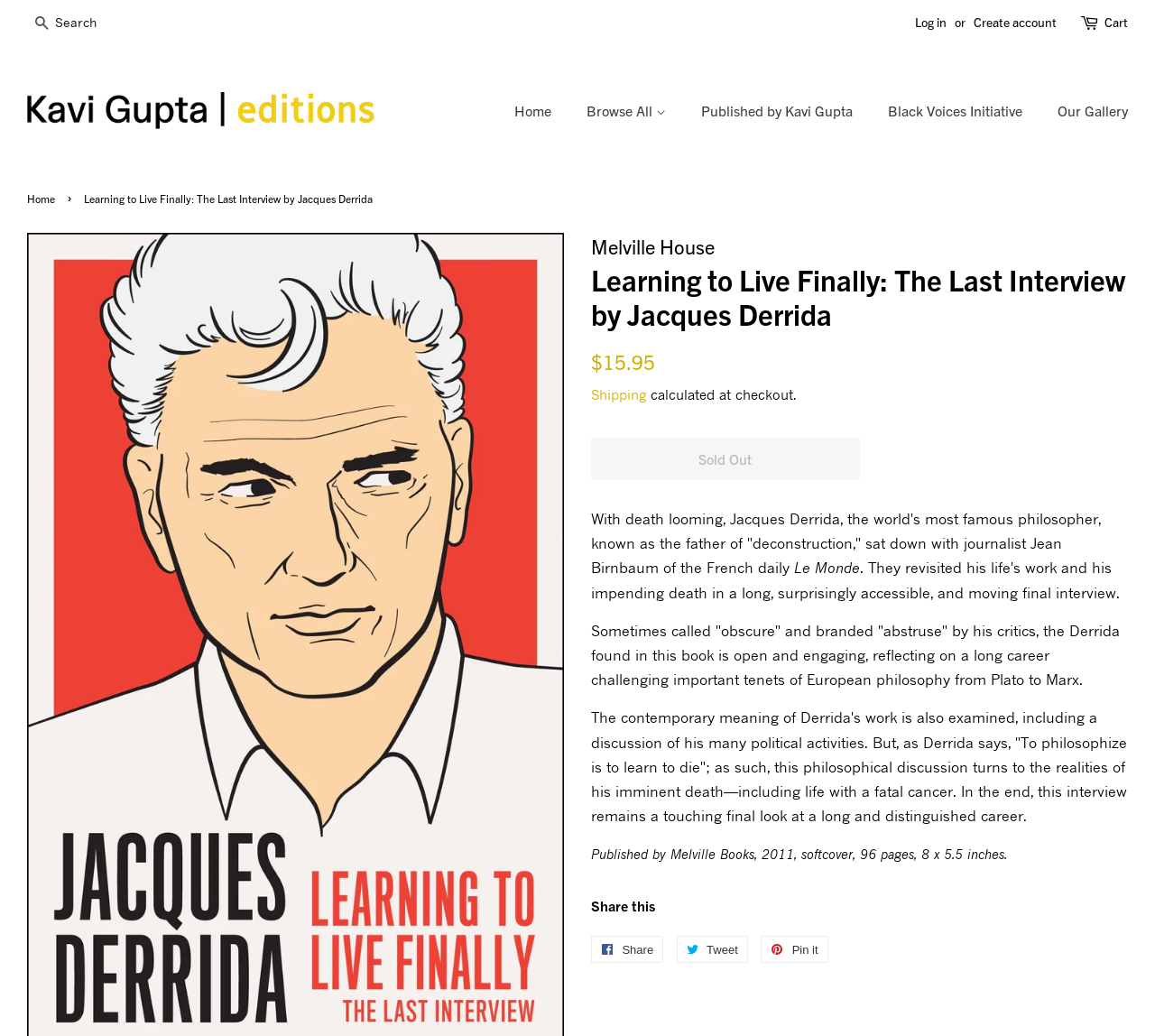Specify the bounding box coordinates (top-left x, top-left y, bottom-right x, bottom-right y) of the UI element in the screenshot that matches this description: Artist's Books, Multiples, and Rarities

[0.496, 0.189, 0.697, 0.221]